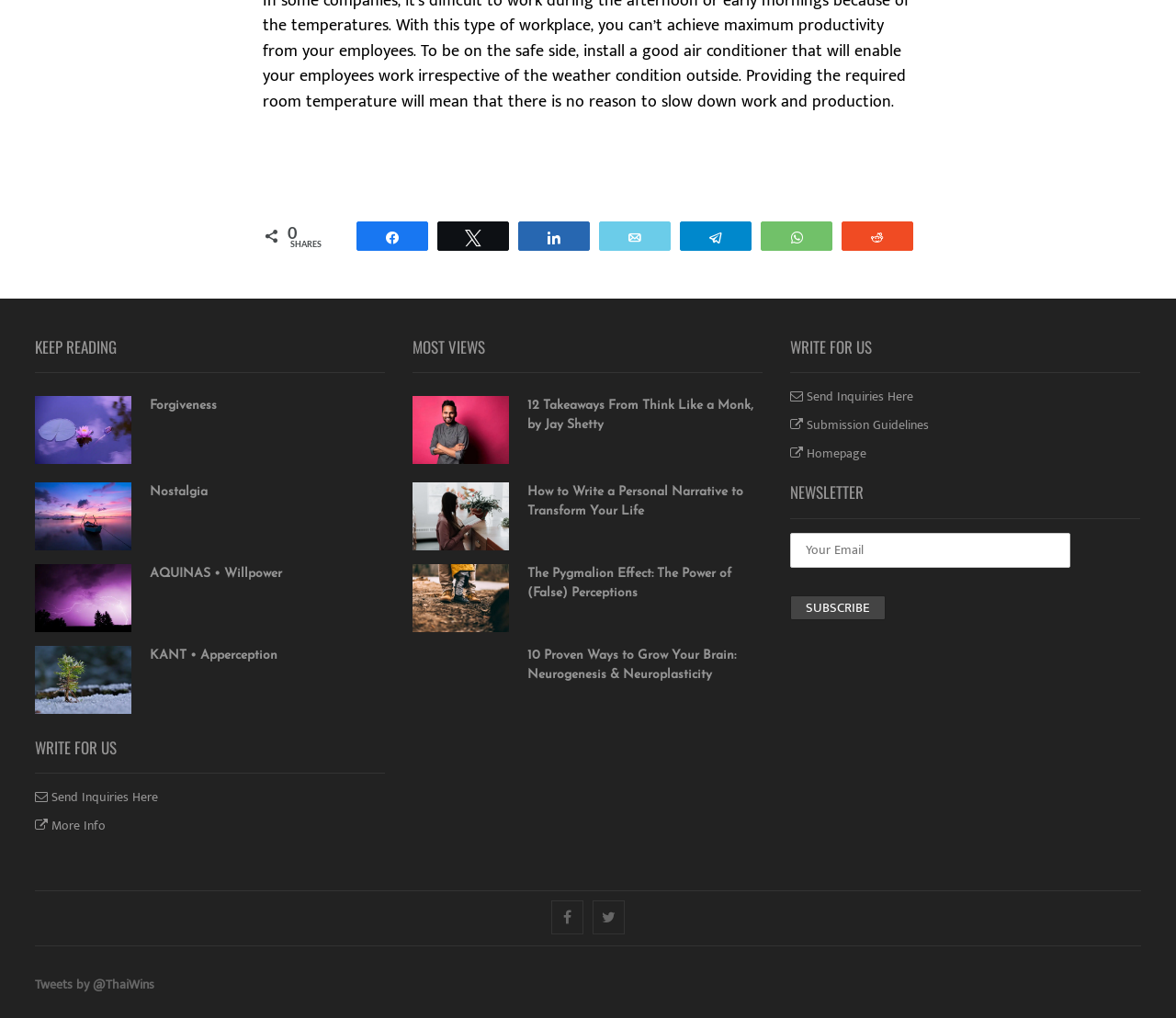Please look at the image and answer the question with a detailed explanation: What is the purpose of the textbox?

I looked at the textbox on the webpage and found that it is labeled 'Your Email' and is required, so its purpose is to enter an email address.